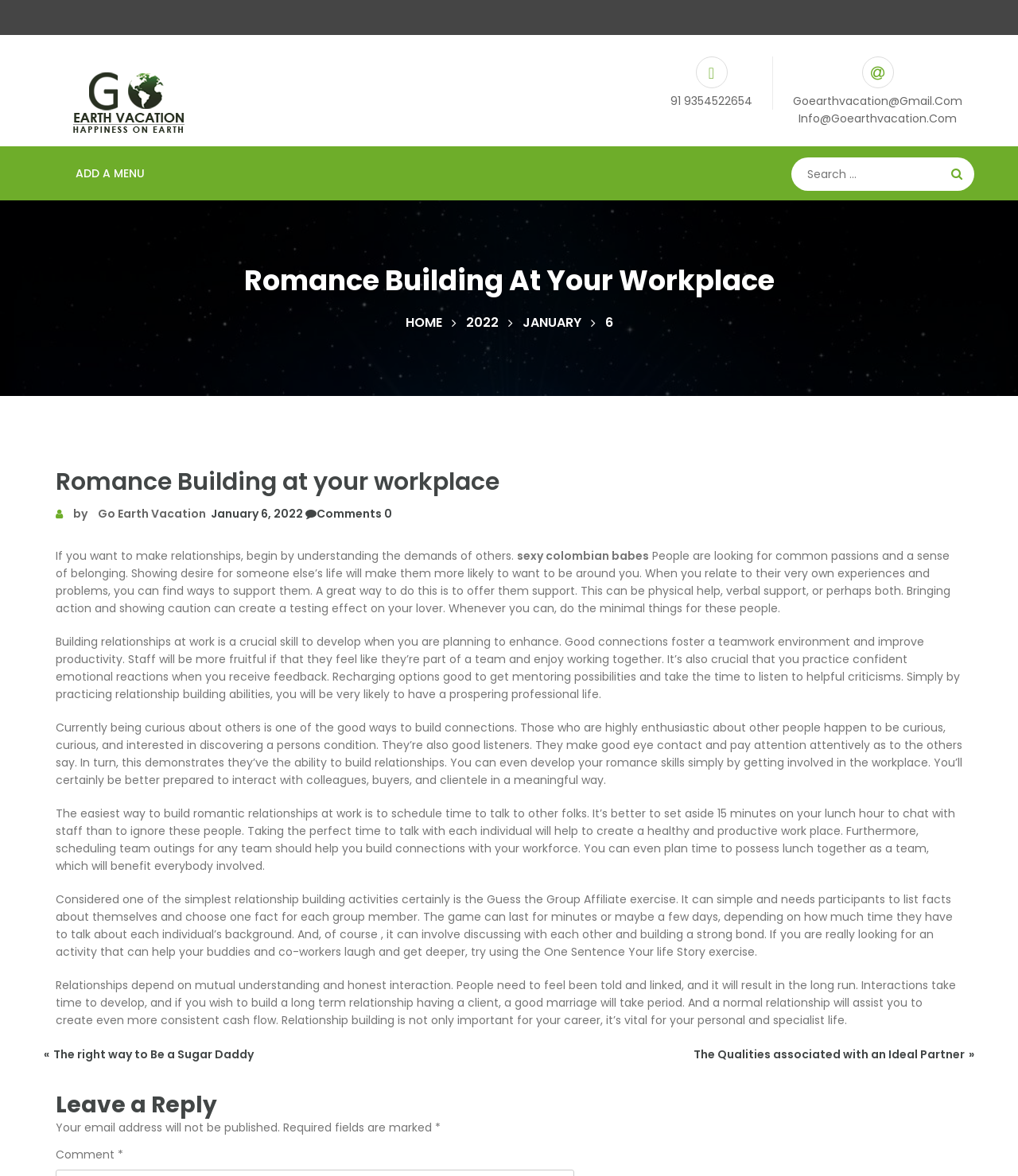Please answer the following question as detailed as possible based on the image: 
What is the author of the article?

I found the author of the article by looking at the link element with the text 'Go Earth Vacation' located at [0.096, 0.43, 0.202, 0.444]. This link is likely the author's credit or signature.